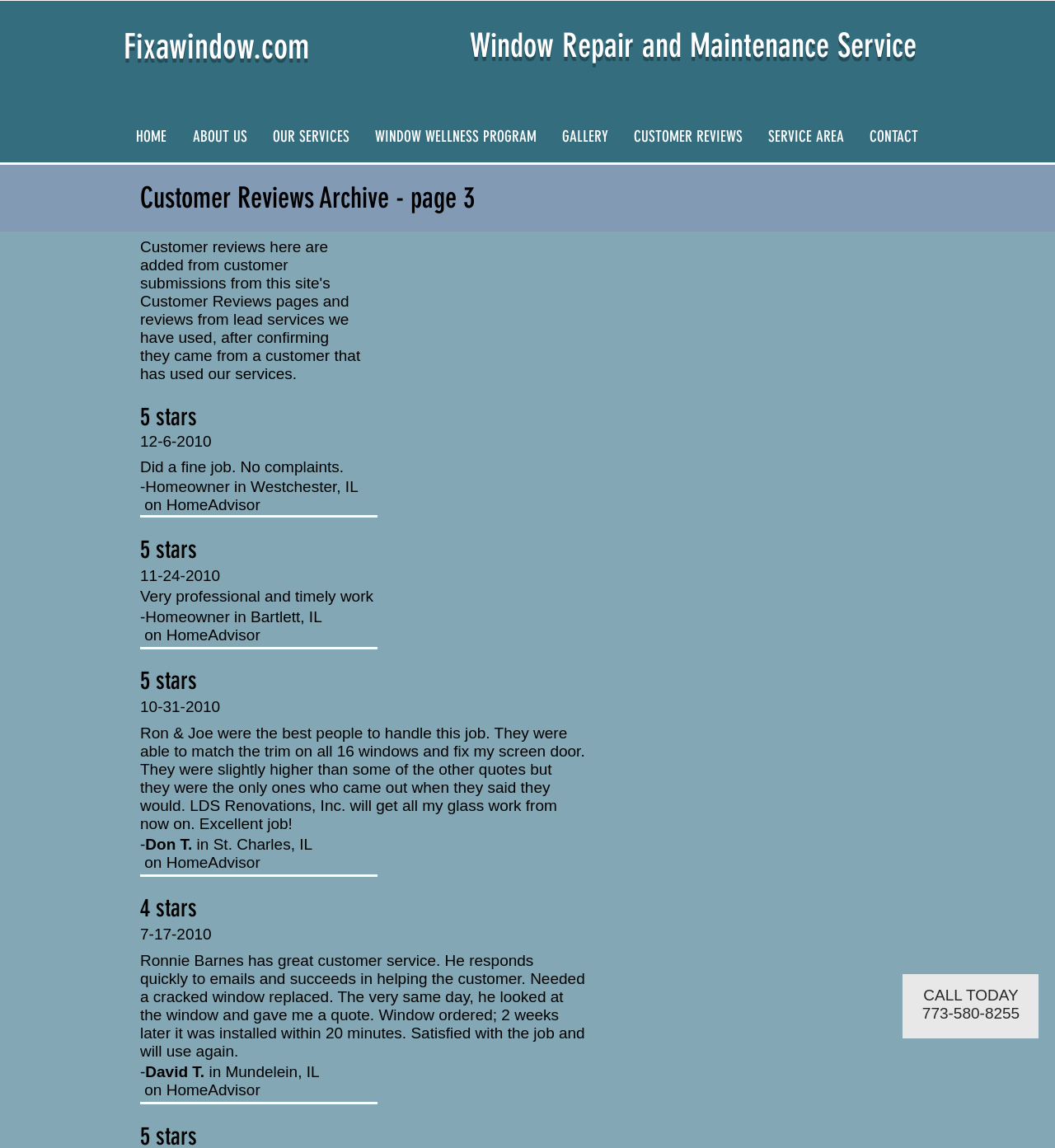How many customer reviews are shown on this page?
Make sure to answer the question with a detailed and comprehensive explanation.

By examining the static text elements on the page, I can see that there are four customer reviews, each with a rating (5 stars or 4 stars), a date, and a comment. These reviews are listed in a vertical layout, with each review separated by a small gap.